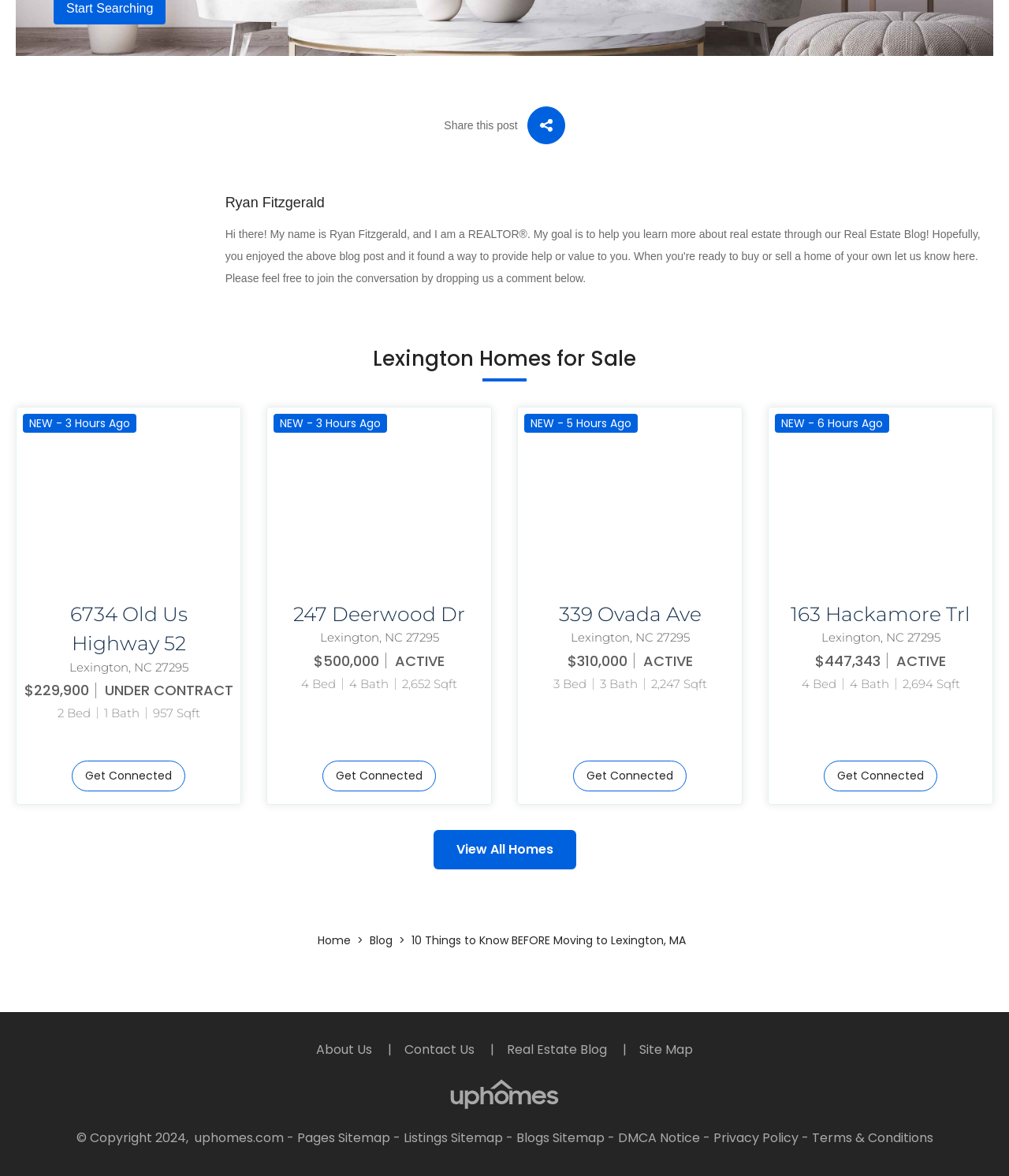Locate the UI element described as follows: "DMCA Notice". Return the bounding box coordinates as four float numbers between 0 and 1 in the order [left, top, right, bottom].

[0.612, 0.96, 0.693, 0.975]